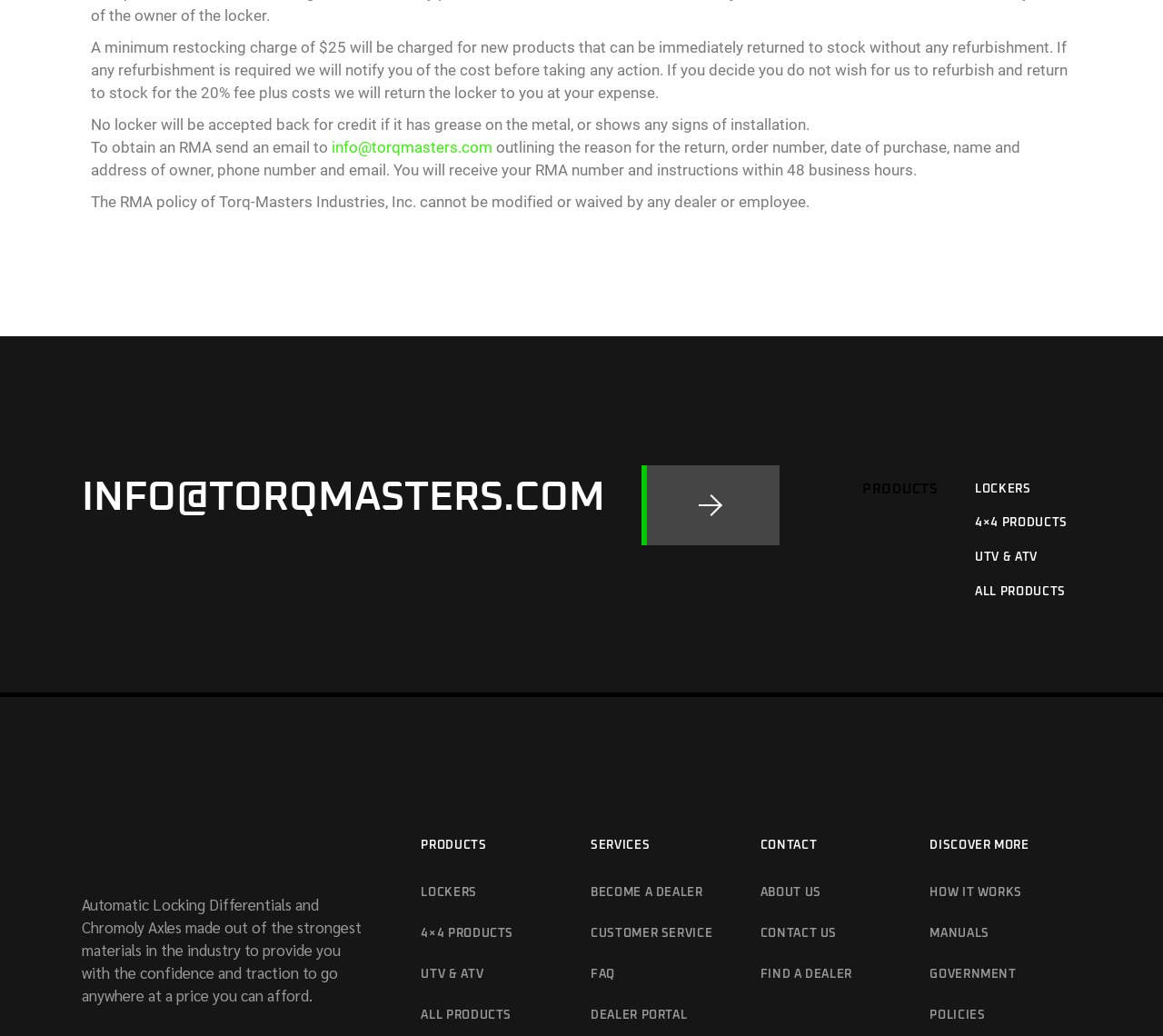Please identify the bounding box coordinates of the clickable area that will allow you to execute the instruction: "Click the link to contact info".

[0.285, 0.133, 0.423, 0.151]